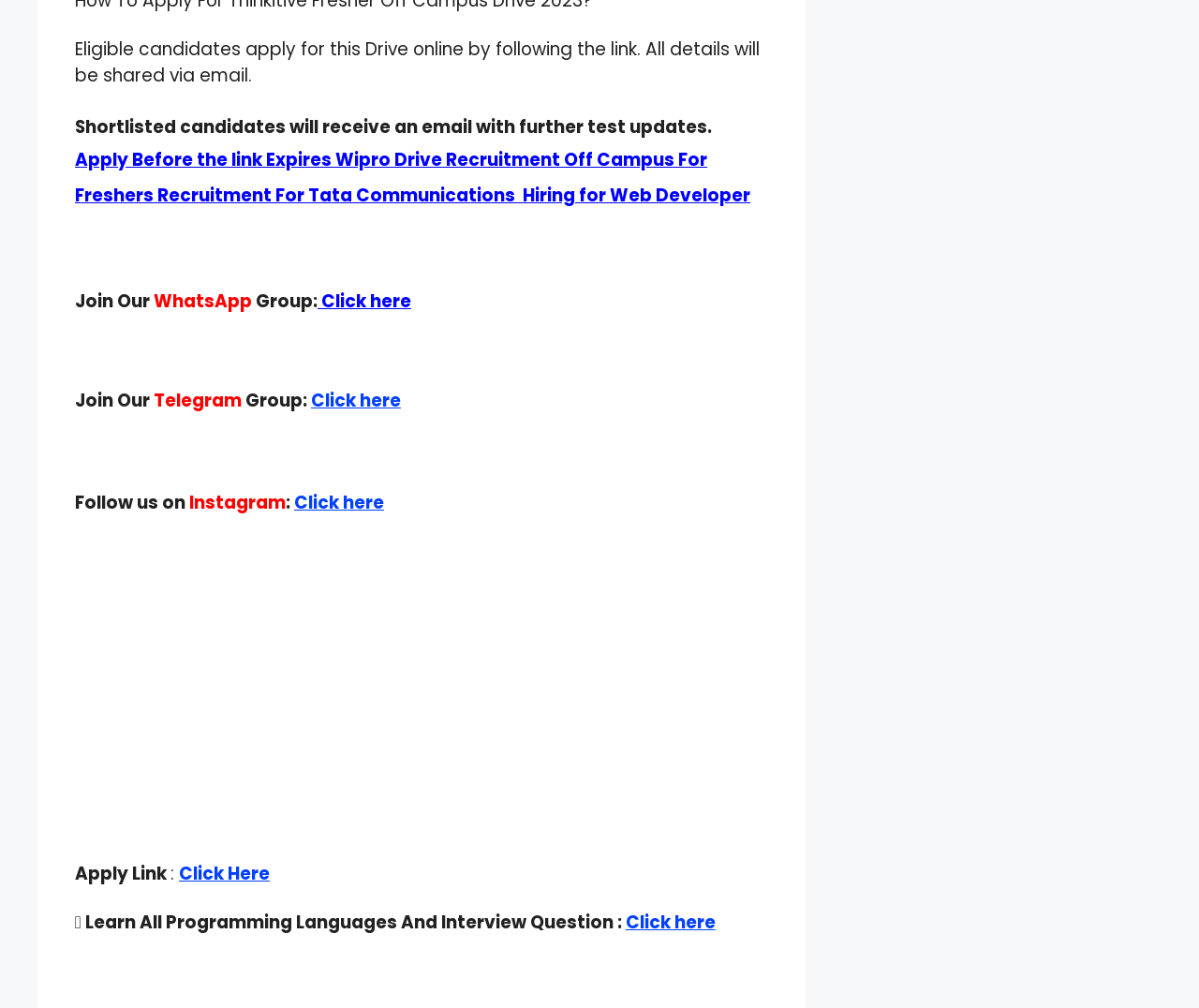Use a single word or phrase to answer the question:
What is the purpose of the link 'Apply Before the link Expires Wipro Drive Recruitment Off Campus For Freshers Recruitment For Tata Communications Hiring for Web Developer'?

To apply for Wipro Drive Recruitment